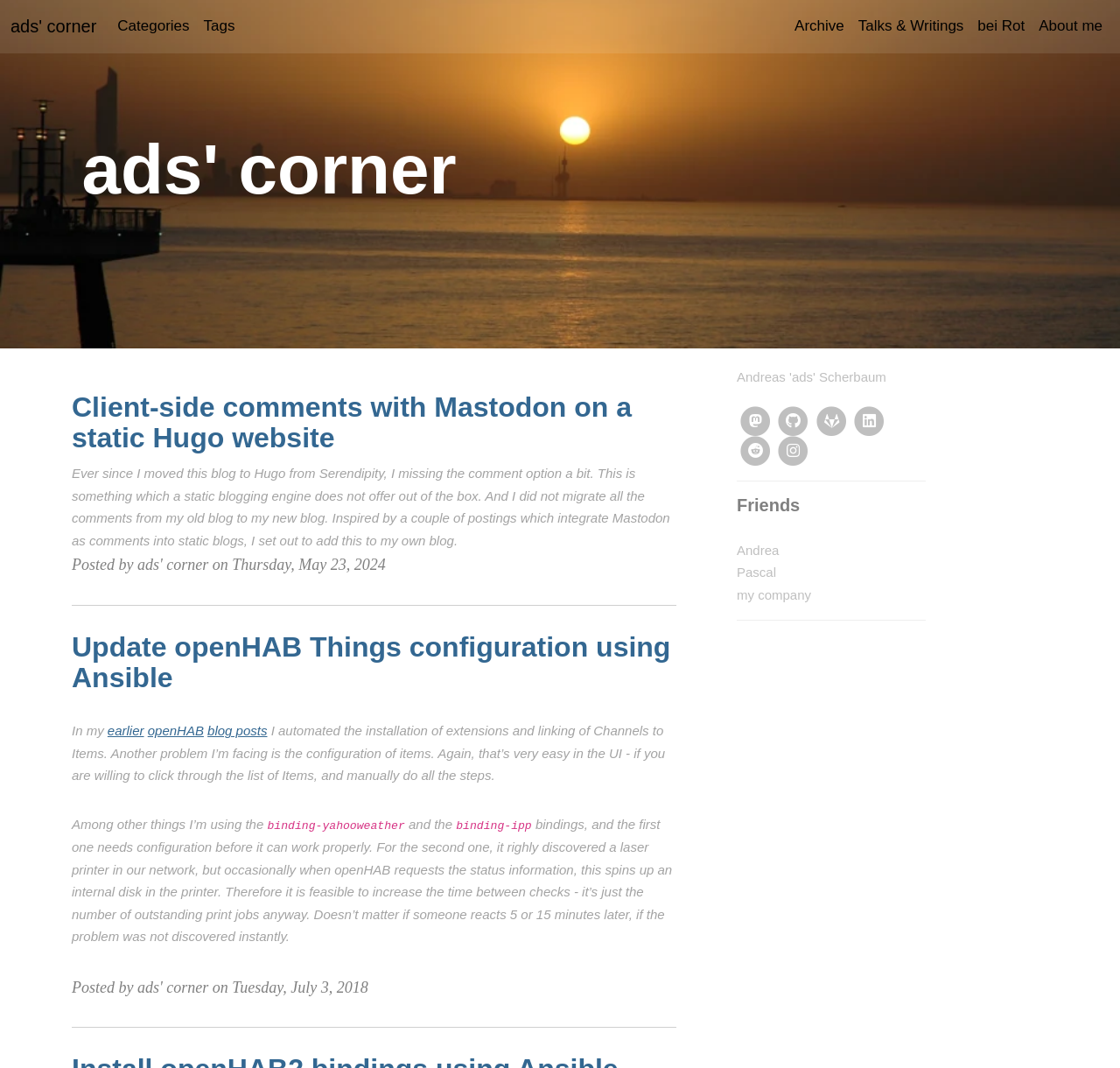Please locate the clickable area by providing the bounding box coordinates to follow this instruction: "visit the About me page".

[0.921, 0.007, 0.991, 0.043]